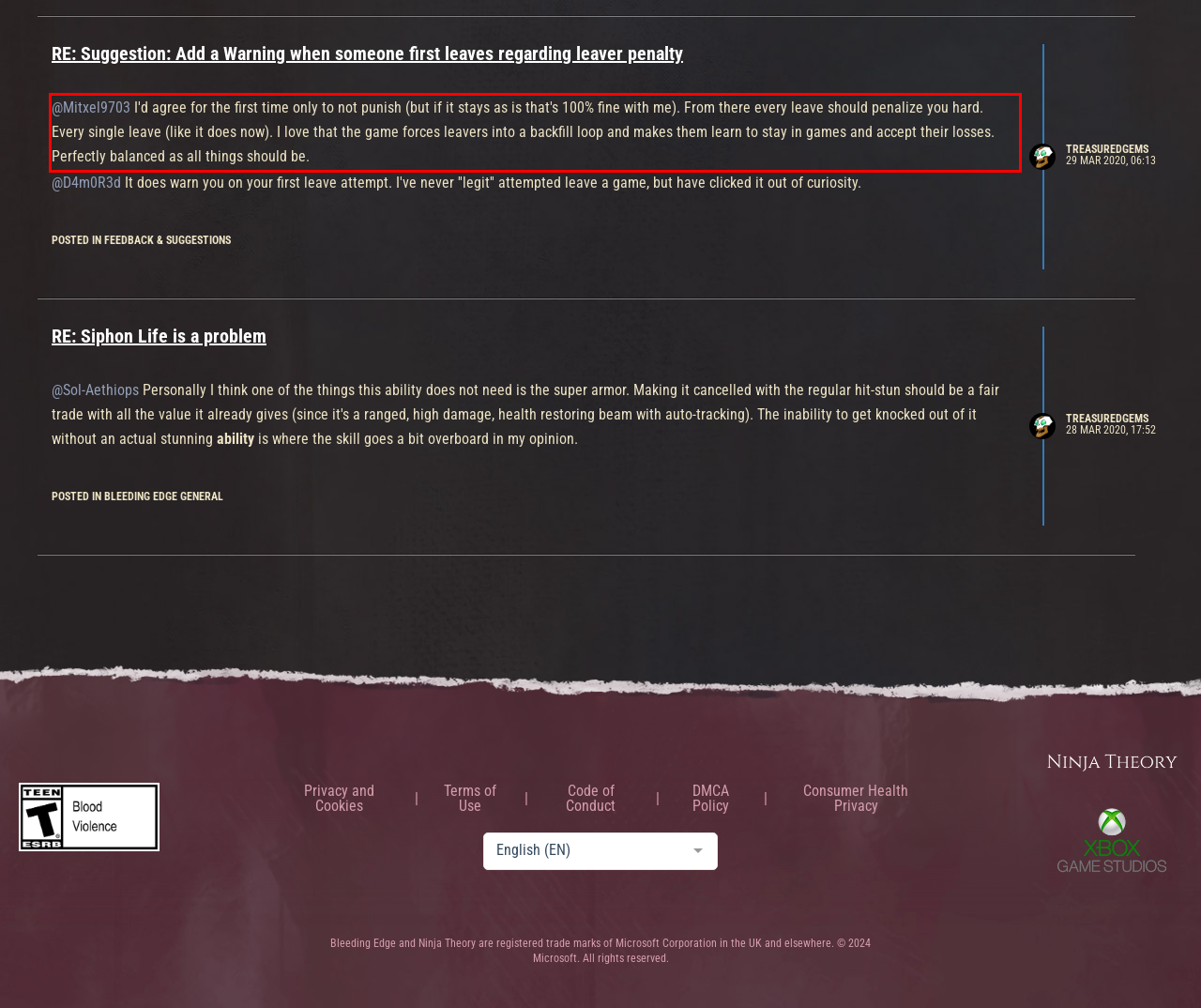Please identify the text within the red rectangular bounding box in the provided webpage screenshot.

@Mitxel9703 I'd agree for the first time only to not punish (but if it stays as is that's 100% fine with me). From there every leave should penalize you hard. Every single leave (like it does now). I love that the game forces leavers into a backfill loop and makes them learn to stay in games and accept their losses. Perfectly balanced as all things should be.